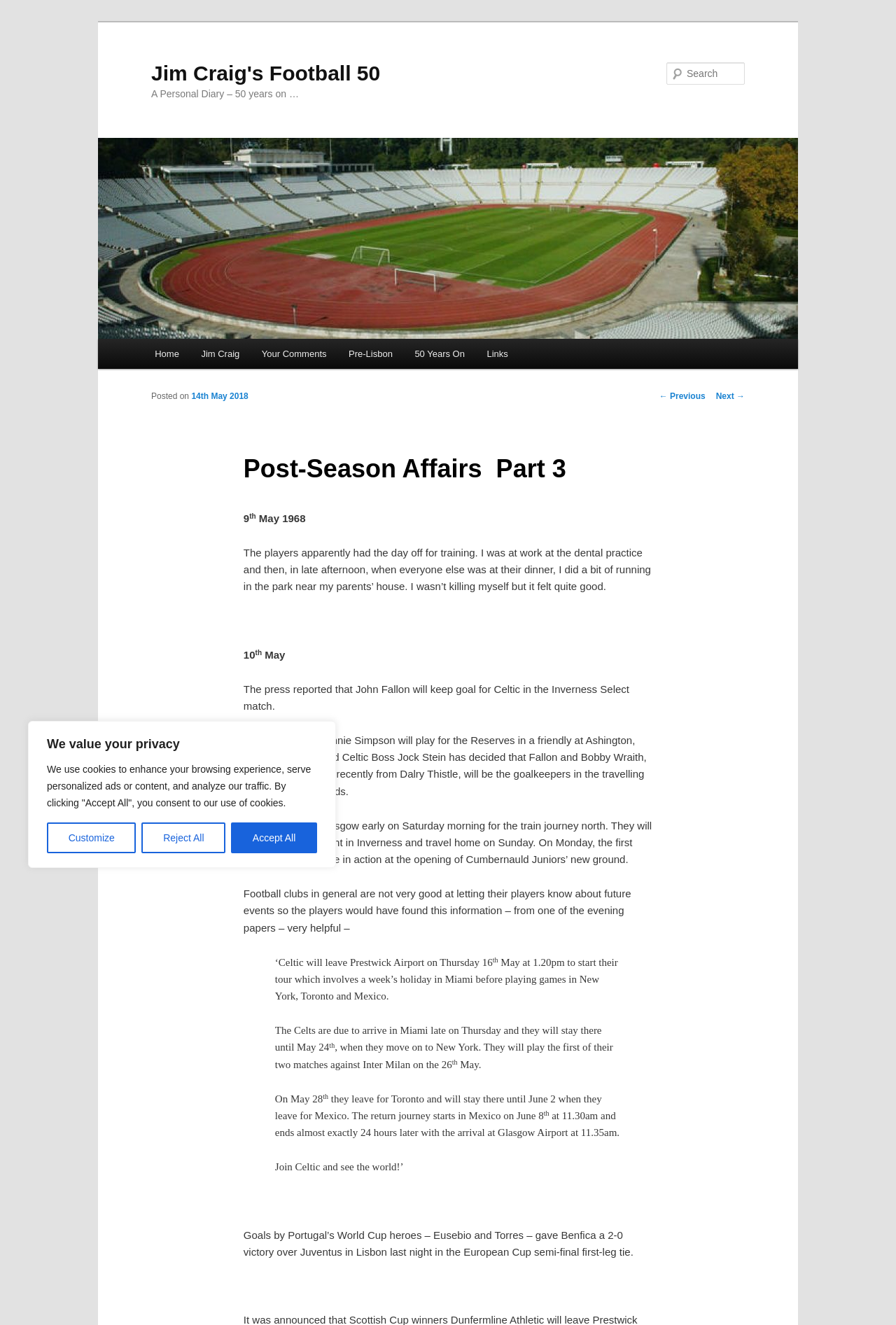What is the title of the diary?
With the help of the image, please provide a detailed response to the question.

The title of the diary can be found in the heading element 'A Personal Diary – 50 years on …' which is a subheading of the main title 'Jim Craig's Football 50'.